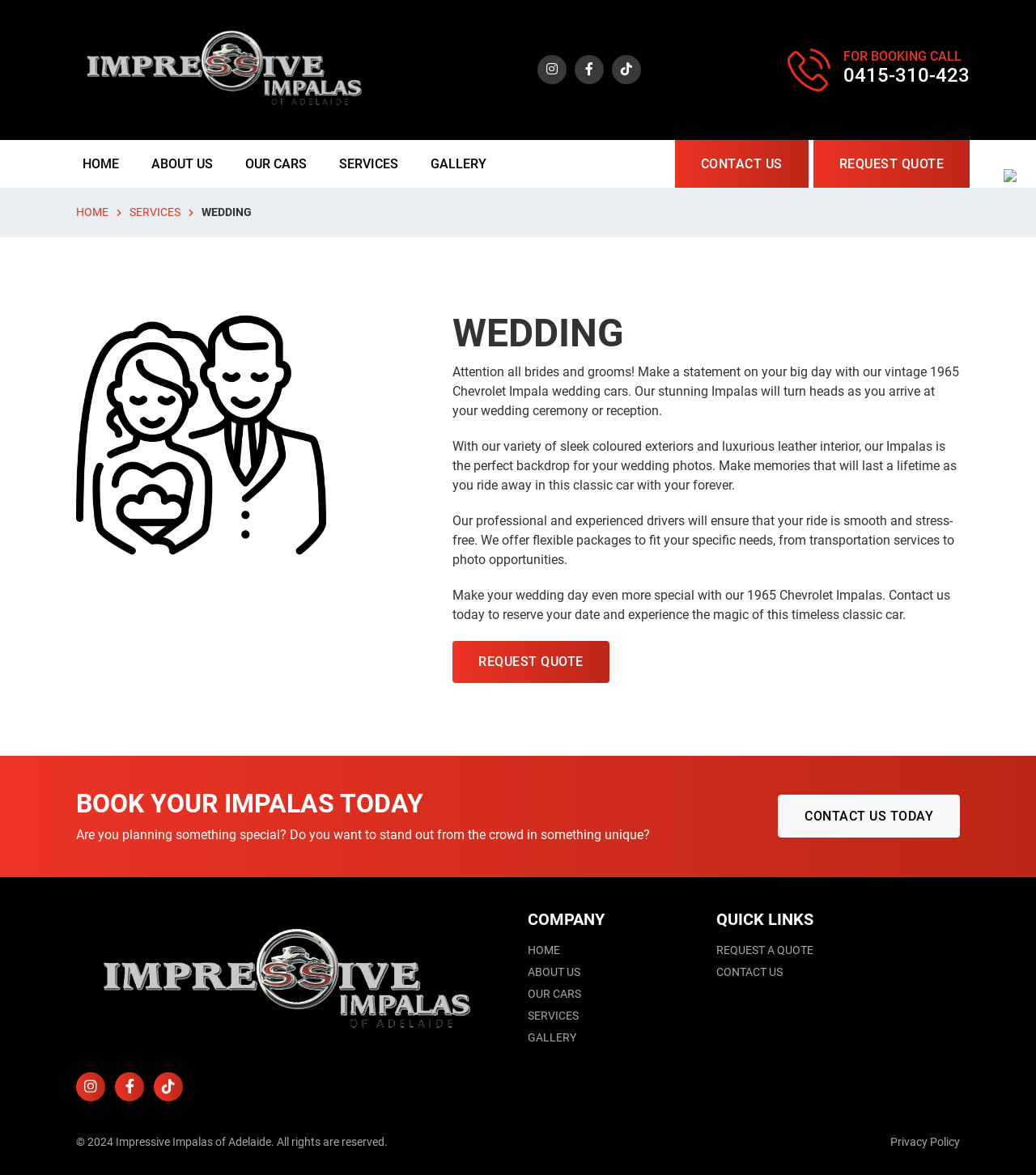What is the copyright year of the website?
Please provide a single word or phrase as your answer based on the image.

2024